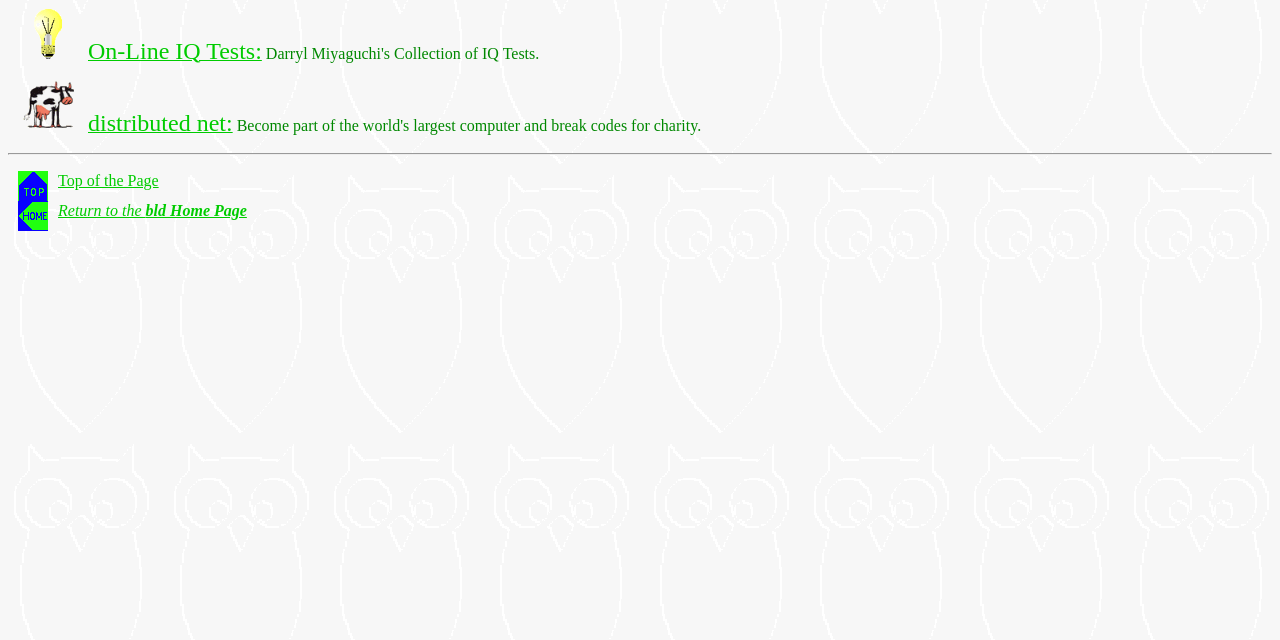Identify the bounding box coordinates for the UI element that matches this description: "Top of the Page".

[0.006, 0.268, 0.124, 0.295]